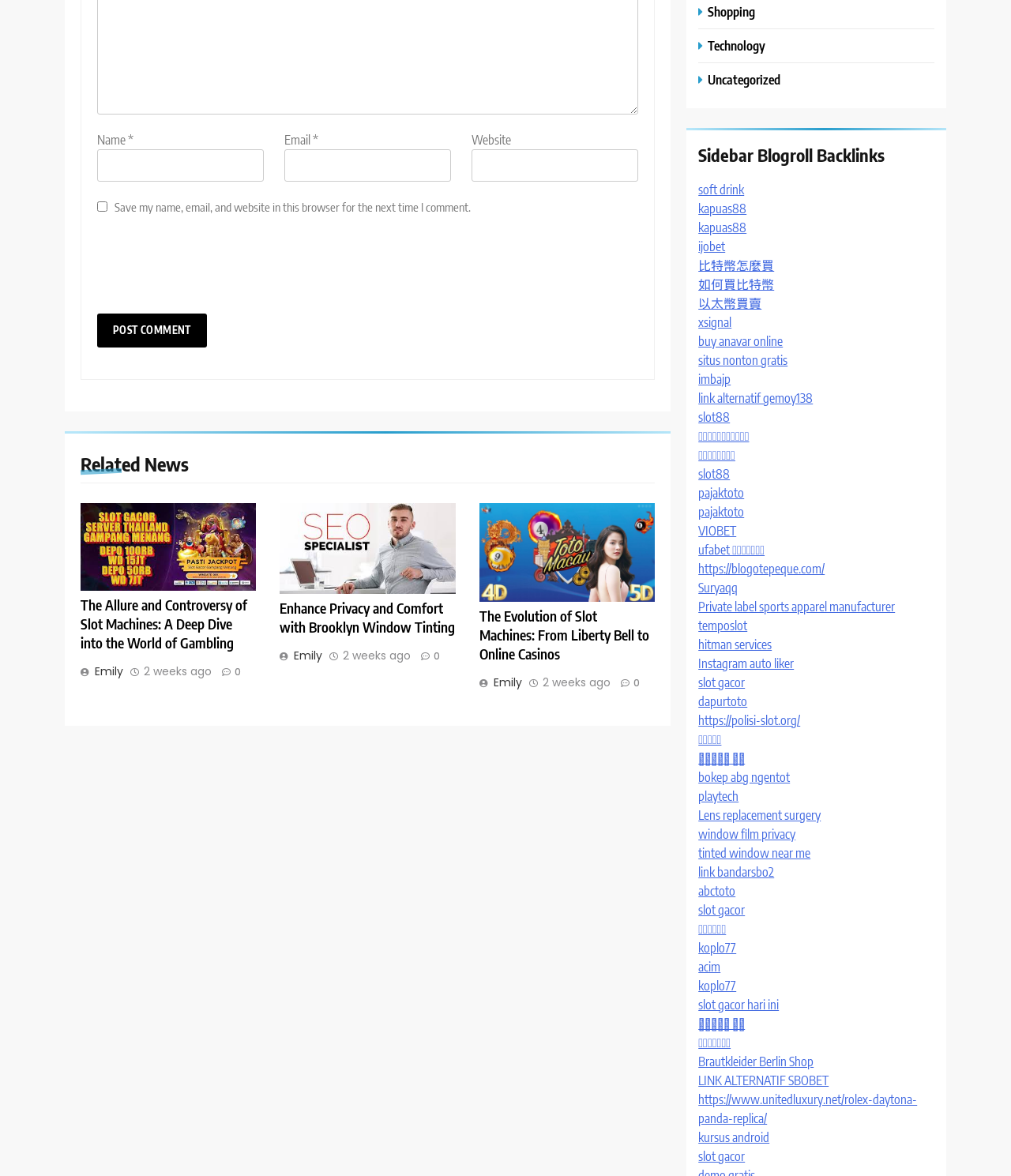What is the function of the 'Post Comment' button?
Please answer the question as detailed as possible based on the image.

The 'Post Comment' button is located at the bottom of the comment form and is used to submit the user's comment to the website.